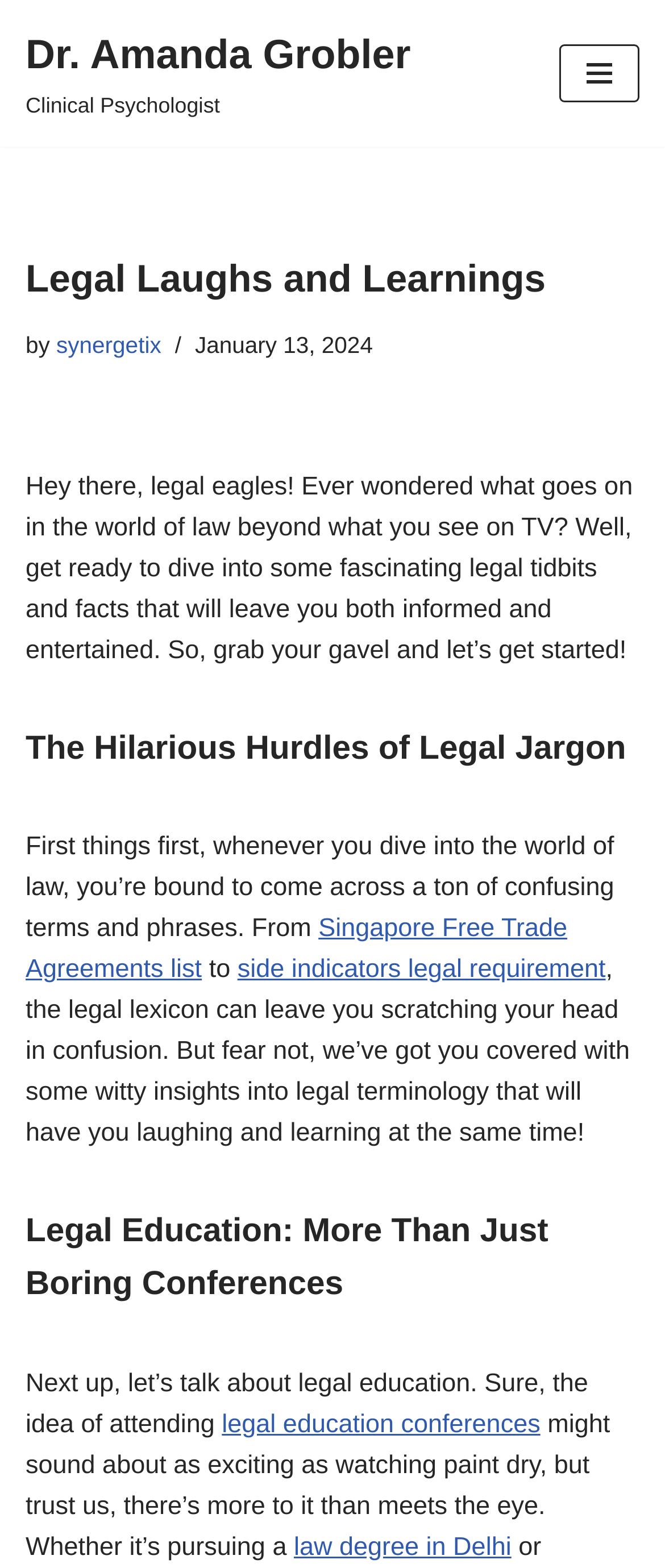Given the element description synergetix, specify the bounding box coordinates of the corresponding UI element in the format (top-left x, top-left y, bottom-right x, bottom-right y). All values must be between 0 and 1.

[0.085, 0.212, 0.242, 0.229]